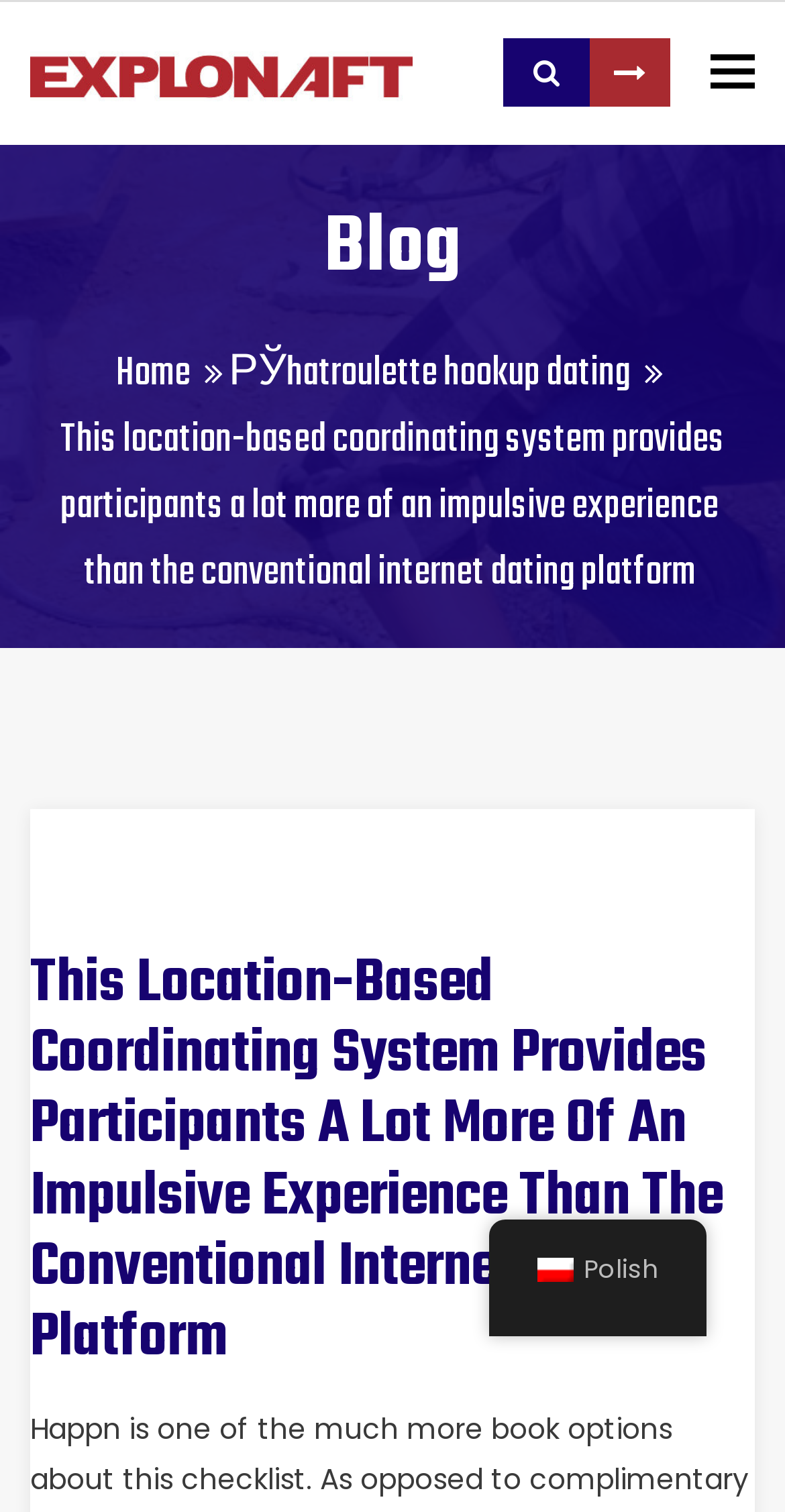Provide a comprehensive caption for the webpage.

This webpage is a dating platform that provides a location-based coordinating system, offering a more impulsive experience than traditional online dating. At the top left, there is a logo image with the website's name, "explonaft.com.pl", which is also a clickable link. 

To the right of the logo, there is a button labeled "Toggle navigation". Below the logo, there is a horizontal menu with three links: "Home", "Blog", and "РЎhatroulette hookup dating". 

On the right side of the page, there are two more links: a flag icon with the text "pl_PL Polish" and another link with a question mark icon and the text "ZADAJ NAM PYTANIE". 

The main content of the page is a heading that repeats the website's tagline, "This Location-Based Coordinating System Provides Participants A Lot More Of An Impulsive Experience Than The Conventional Internet Dating Platform". This heading is centered on the page and takes up most of the vertical space. 

At the very bottom of the page, there is a generic element with the same text as the heading, but it seems to be a duplicate or a footer element.